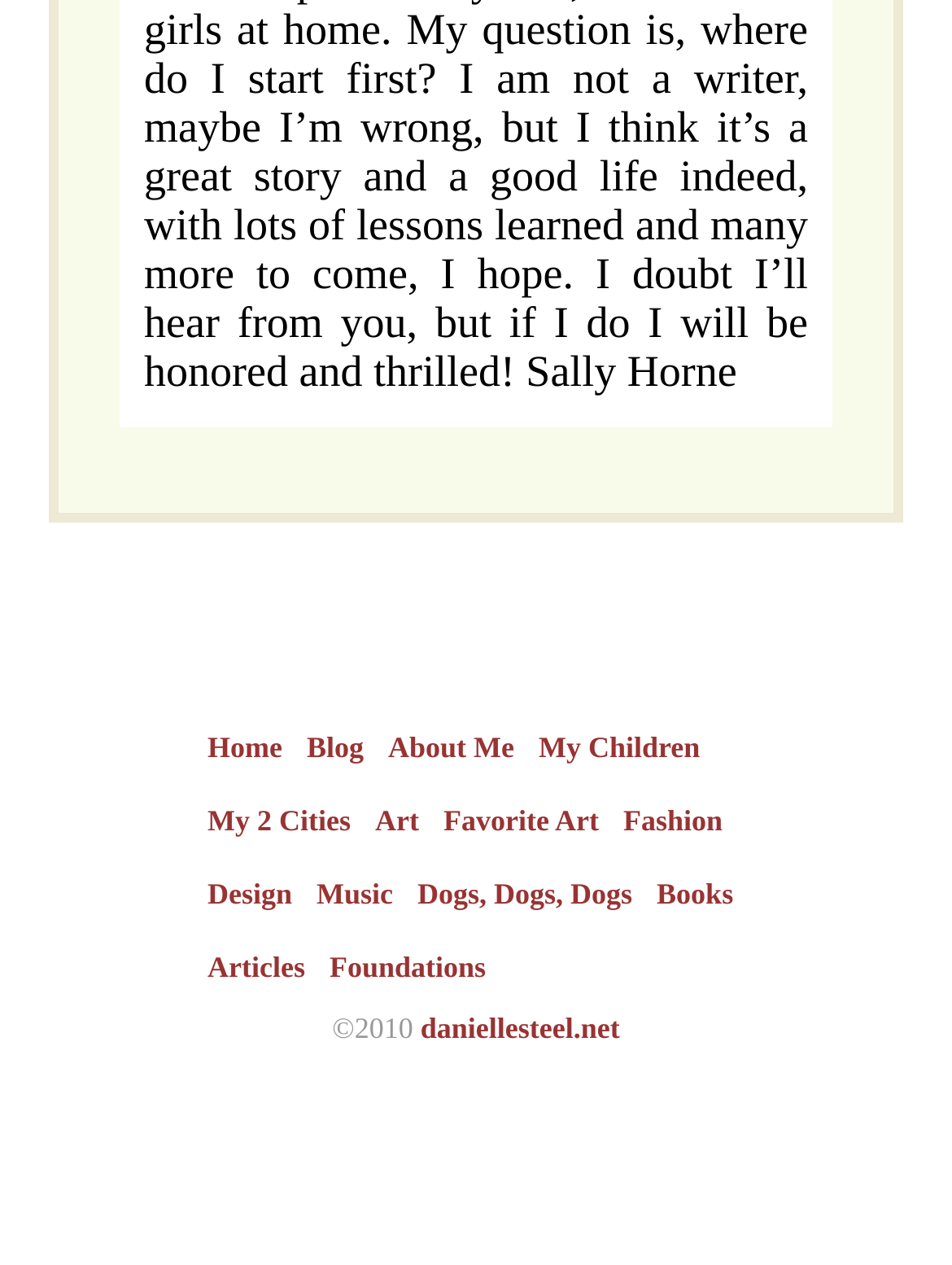How many main sections are on this webpage?
Please answer the question as detailed as possible.

There are 11 main sections on this webpage, including 'Home', 'Blog', 'About Me', 'My Children', 'My 2 Cities', 'Art', 'Fashion', 'Design', 'Music', 'Books', and 'Articles', each represented by a link.